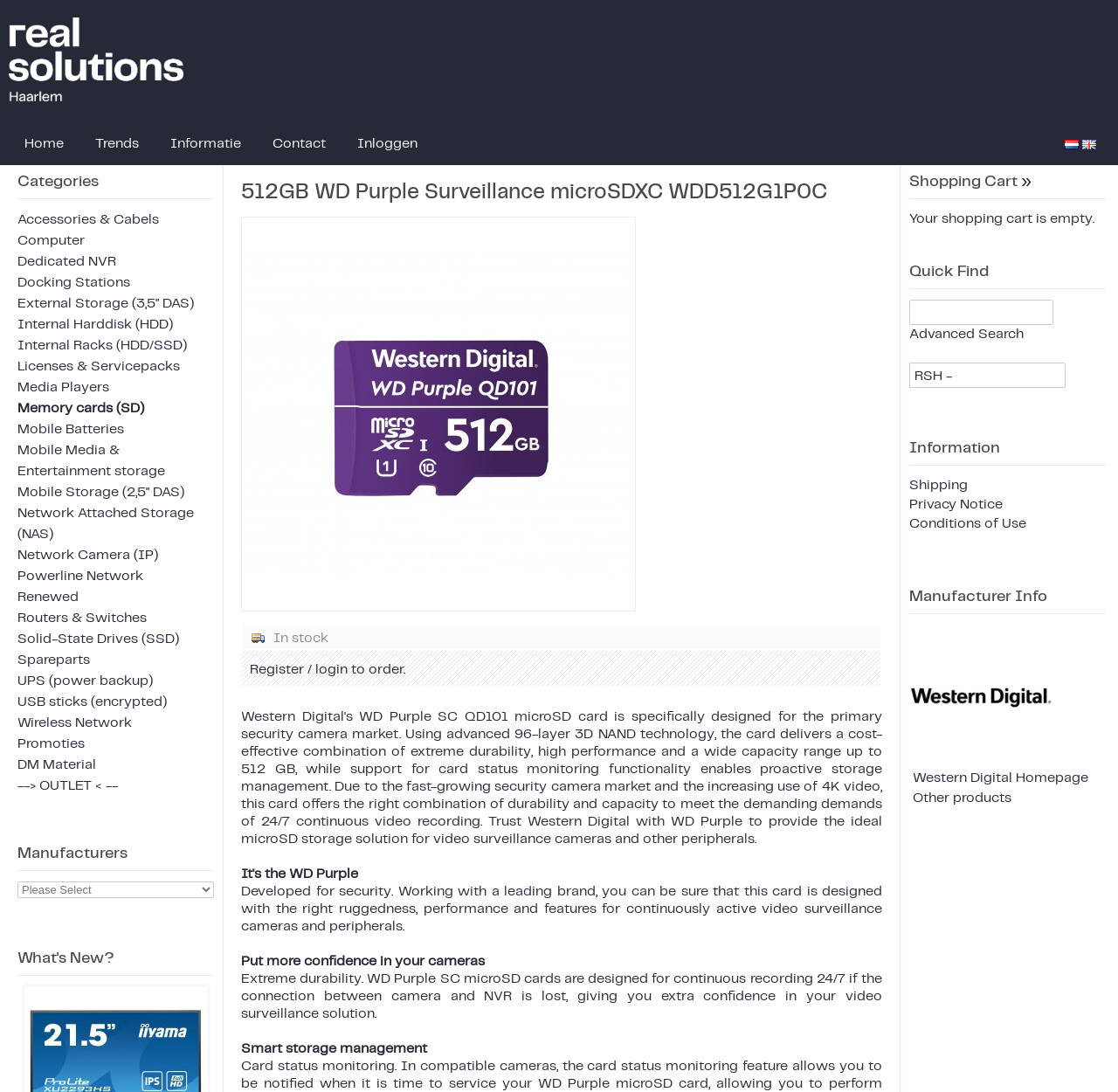What is the title or heading displayed on the webpage?

512GB WD Purple Surveillance microSDXC WDD512G1P0C